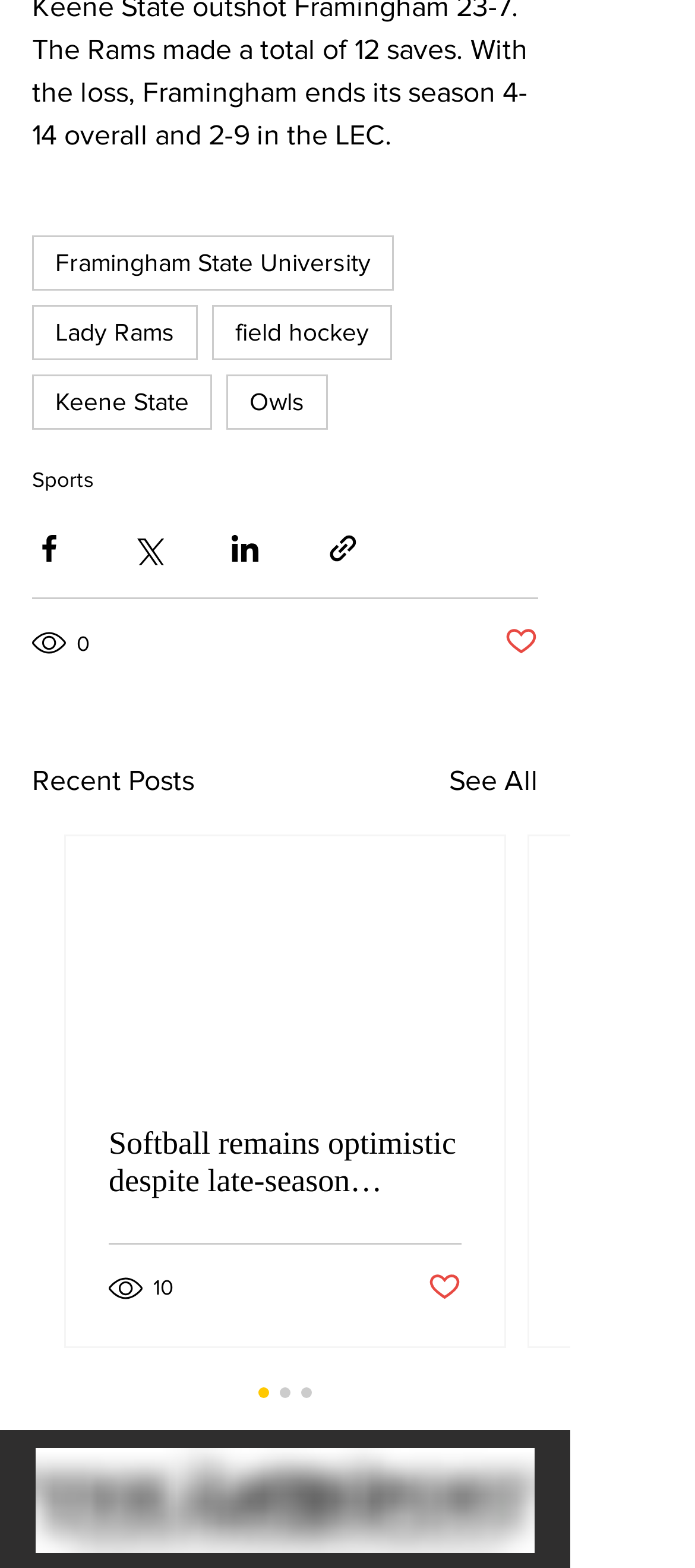Identify the bounding box for the described UI element. Provide the coordinates in (top-left x, top-left y, bottom-right x, bottom-right y) format with values ranging from 0 to 1: See All

[0.646, 0.485, 0.774, 0.512]